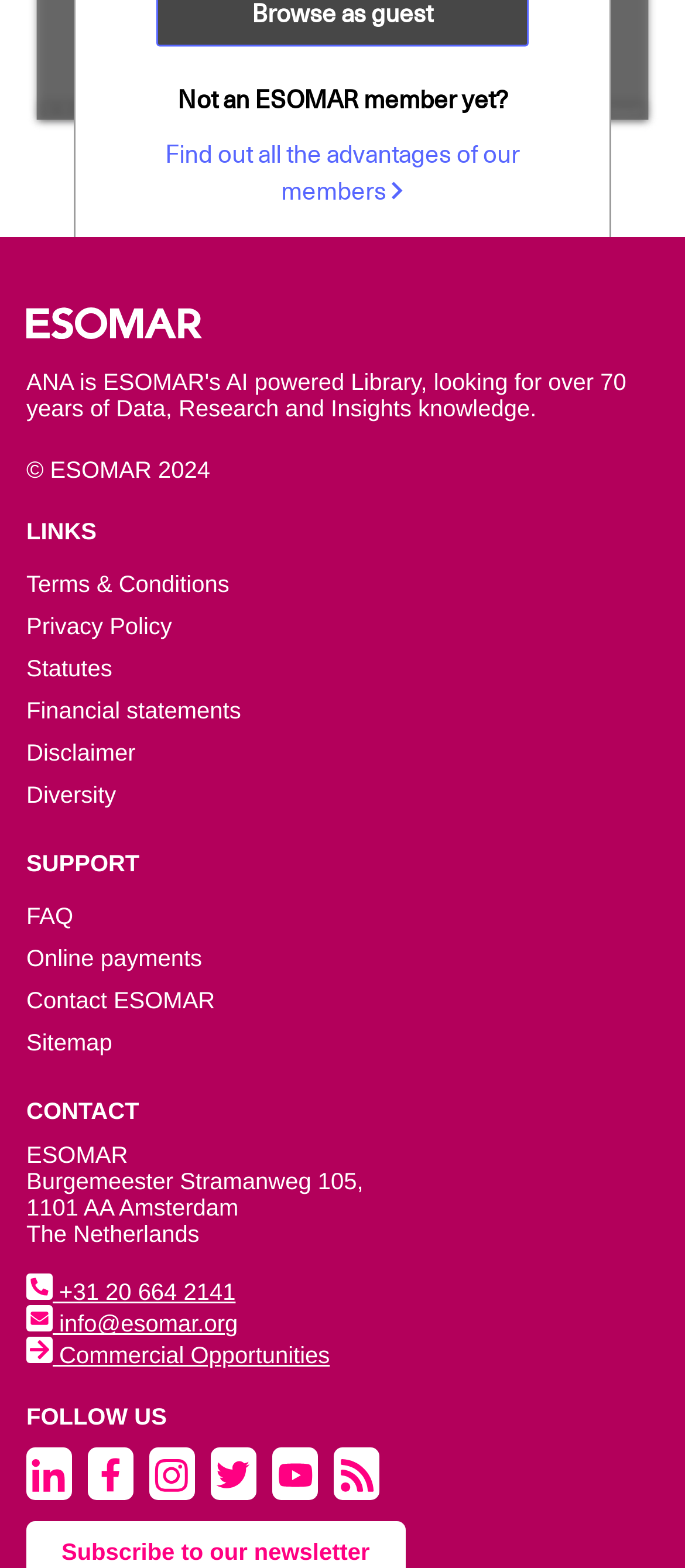Please provide a brief answer to the following inquiry using a single word or phrase:
How many social media platforms does ESOMAR have?

5